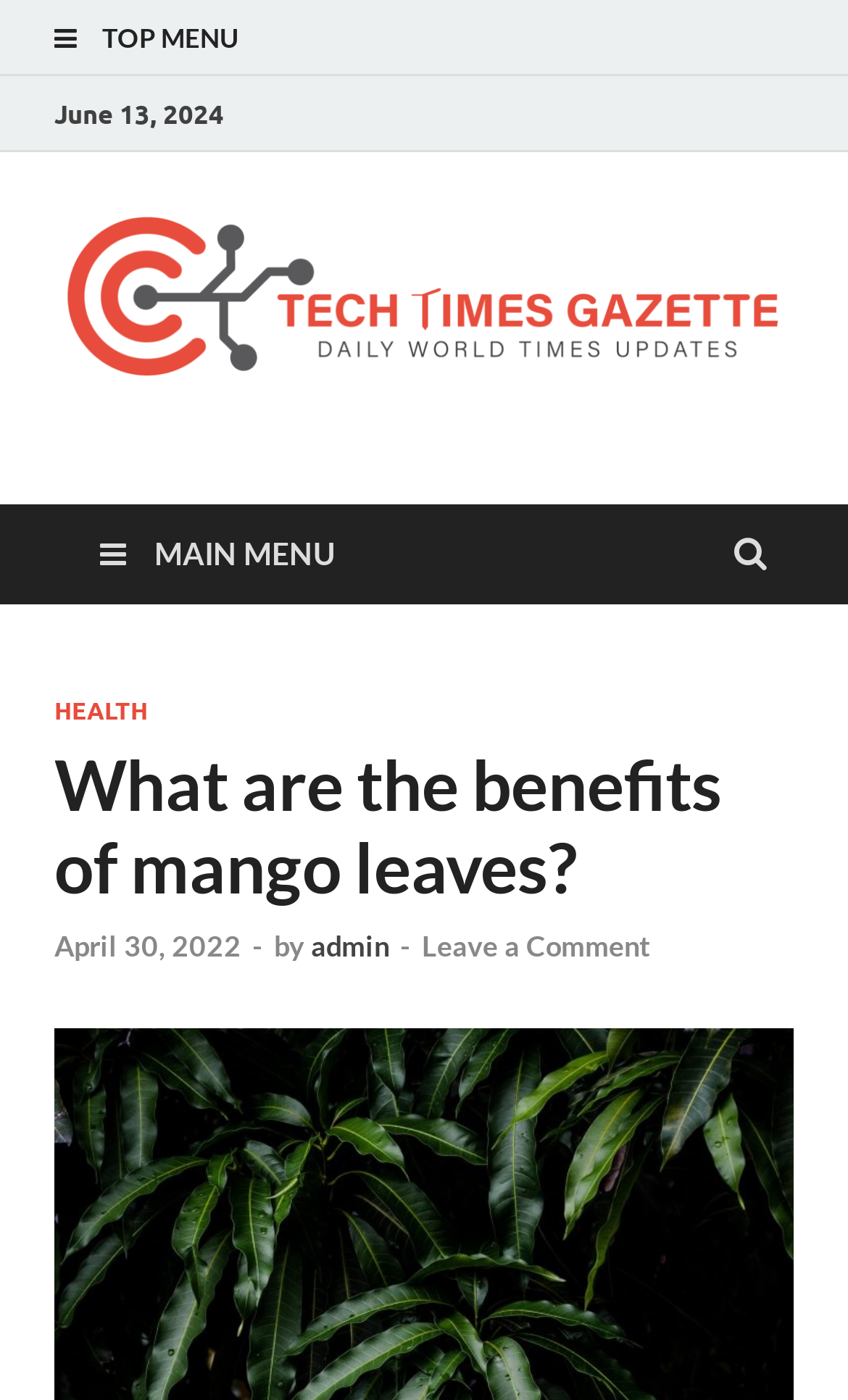What is the date of the article?
Please use the visual content to give a single word or phrase answer.

June 13, 2024